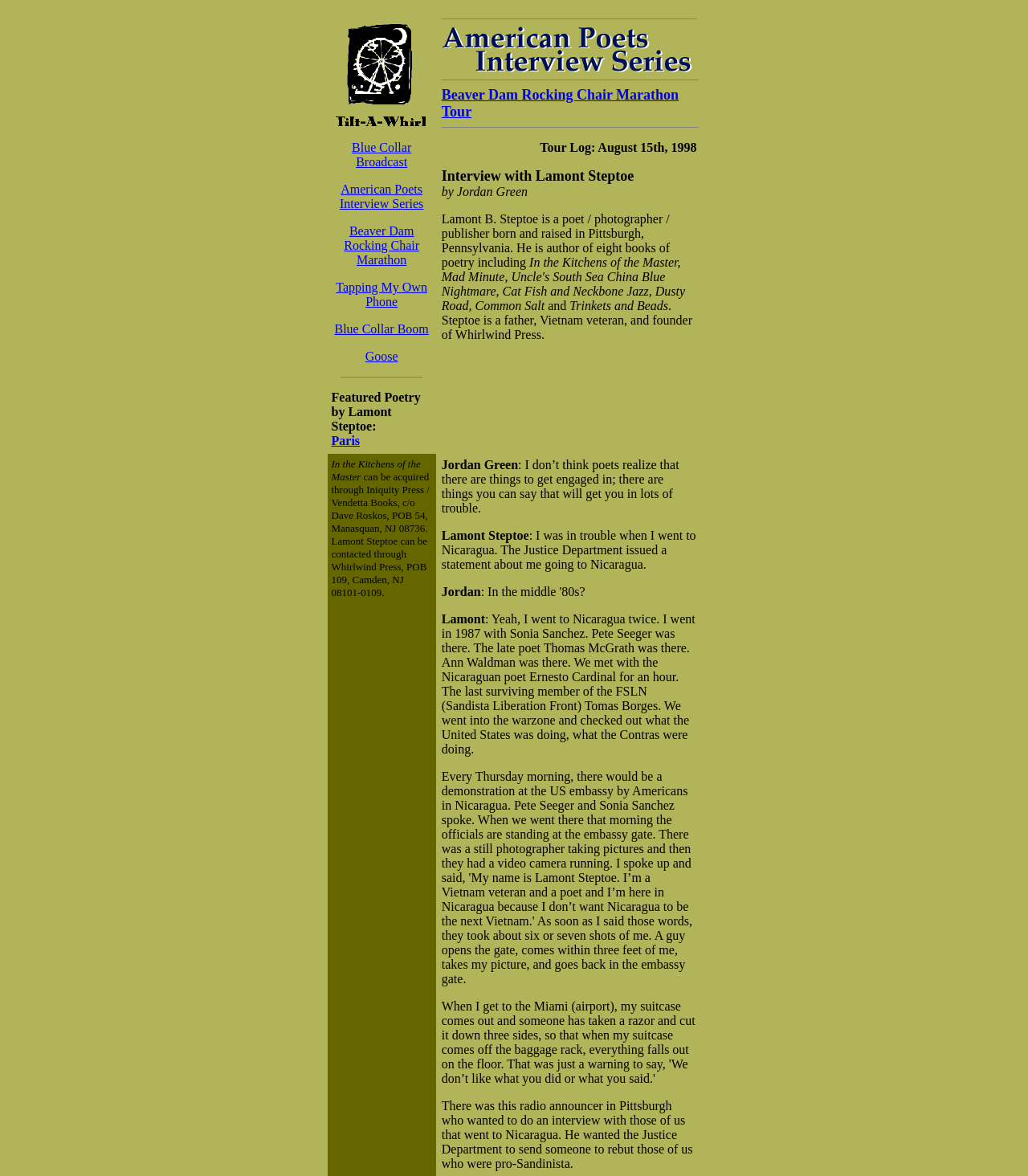Based on the element description "Beaver Dam Rocking Chair Marathon", predict the bounding box coordinates of the UI element.

[0.335, 0.191, 0.408, 0.227]